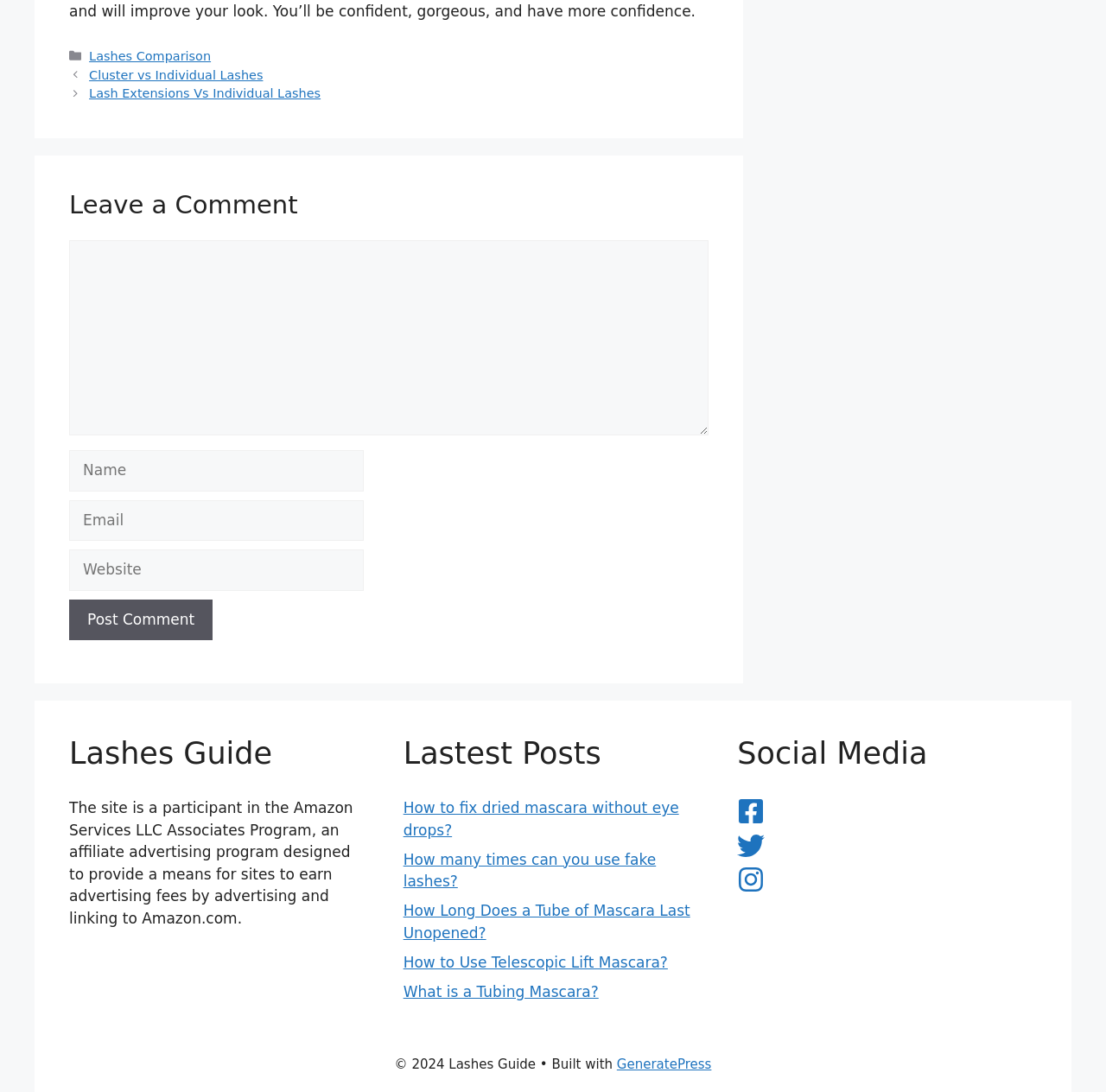What is the category of the post 'How to fix dried mascara without eye drops?'?
Answer the question with a single word or phrase derived from the image.

Lashes Guide